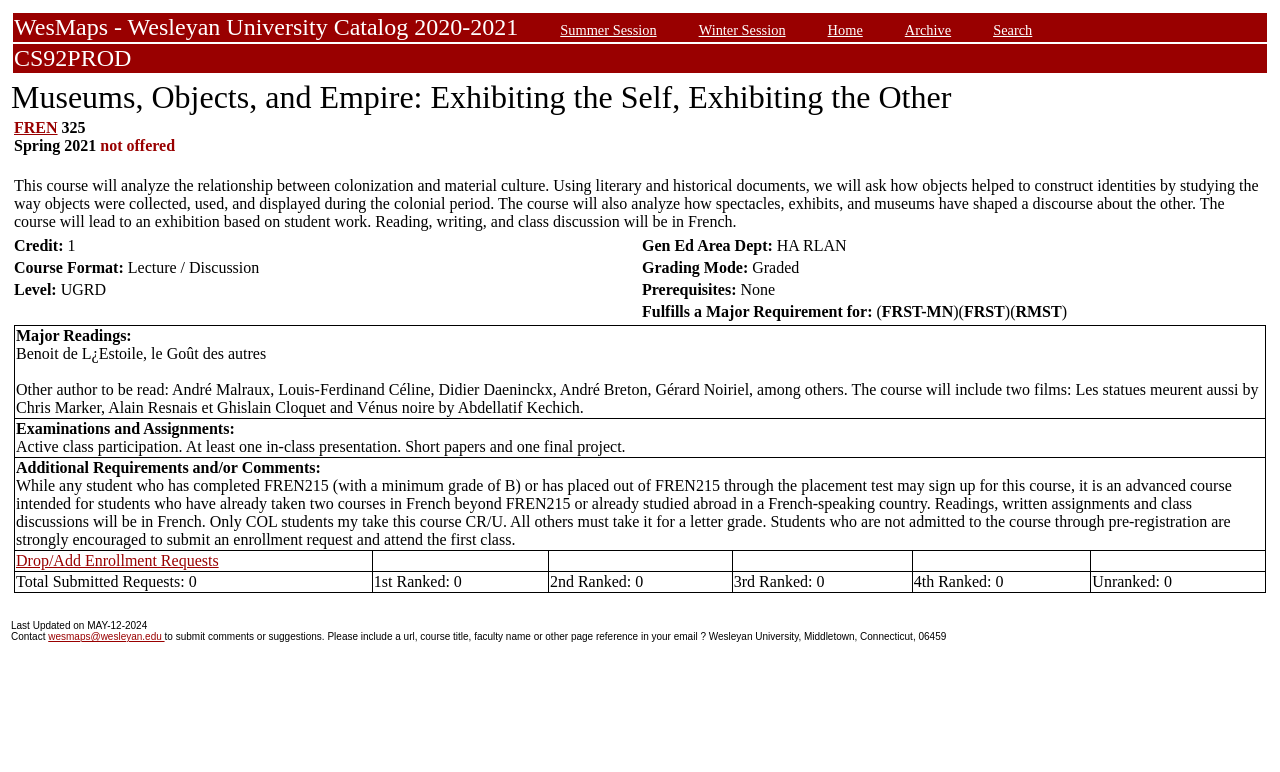What is the email address to submit comments or suggestions?
Using the details shown in the screenshot, provide a comprehensive answer to the question.

The email address to submit comments or suggestions can be found at the bottom of the webpage, which is 'wesmaps@wesleyan.edu'.